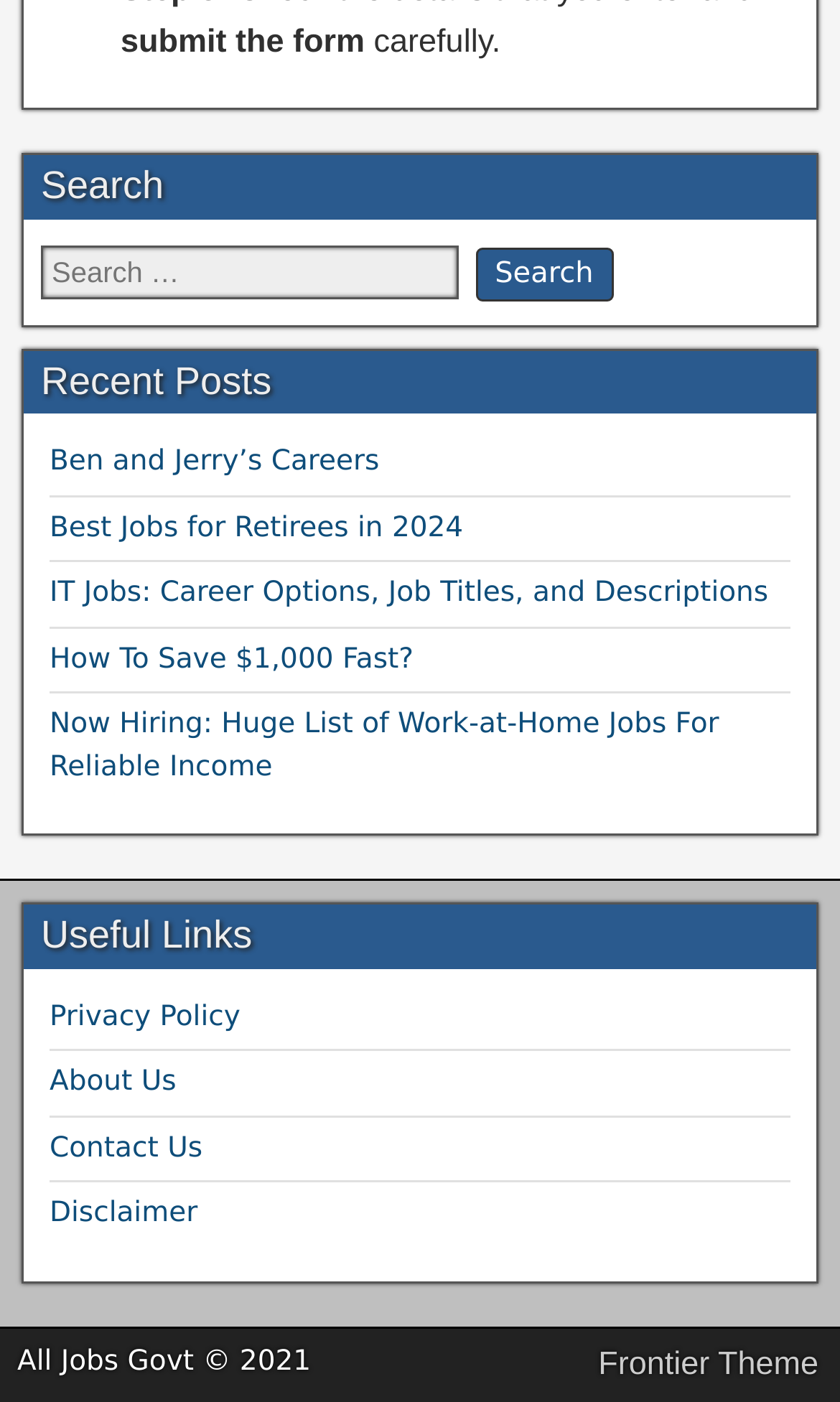What is the purpose of the search box?
Based on the image content, provide your answer in one word or a short phrase.

To search for jobs